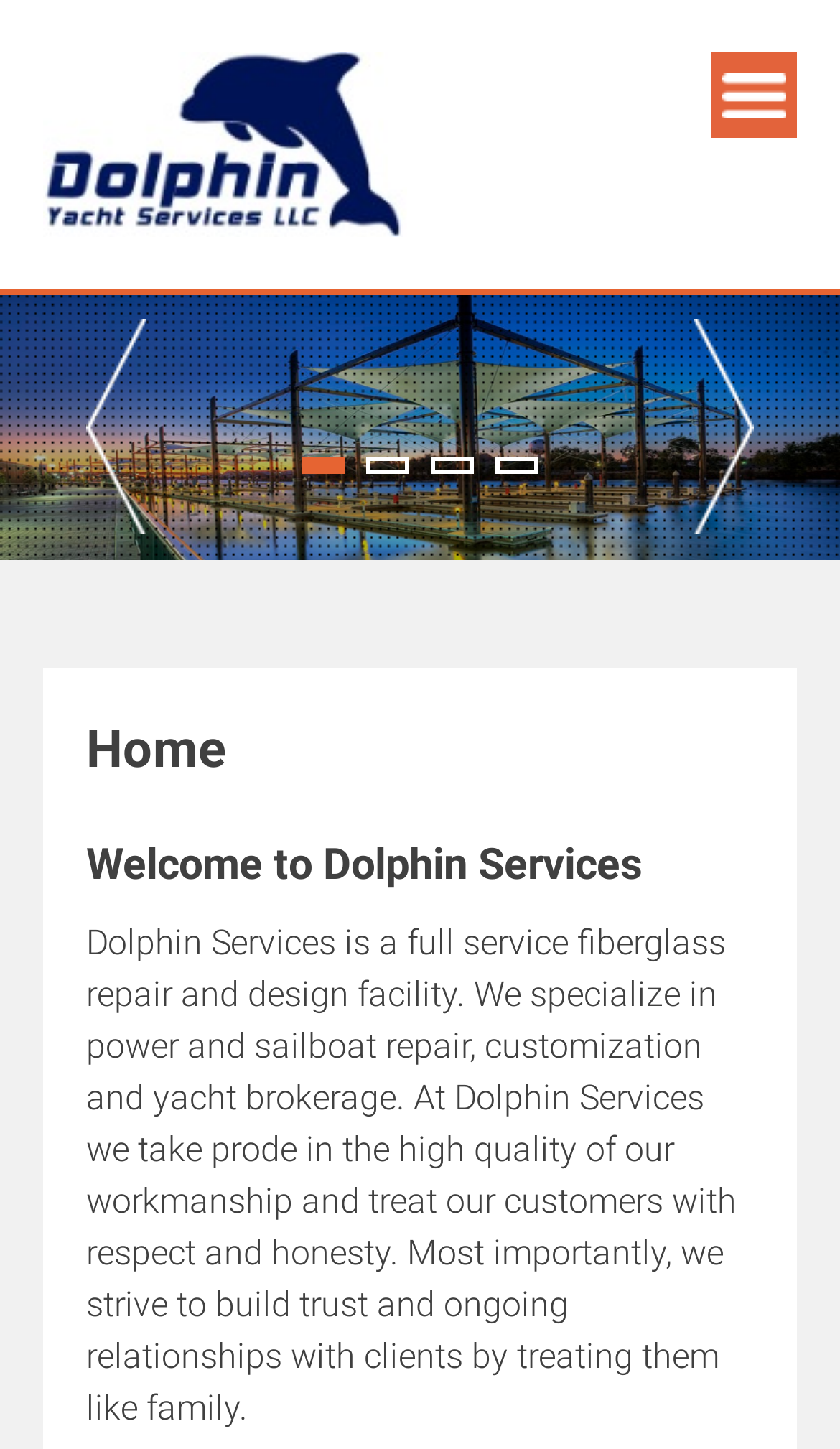Please determine the bounding box of the UI element that matches this description: alt="Dolphin Yacht Services". The coordinates should be given as (top-left x, top-left y, bottom-right x, bottom-right y), with all values between 0 and 1.

[0.051, 0.084, 0.485, 0.112]